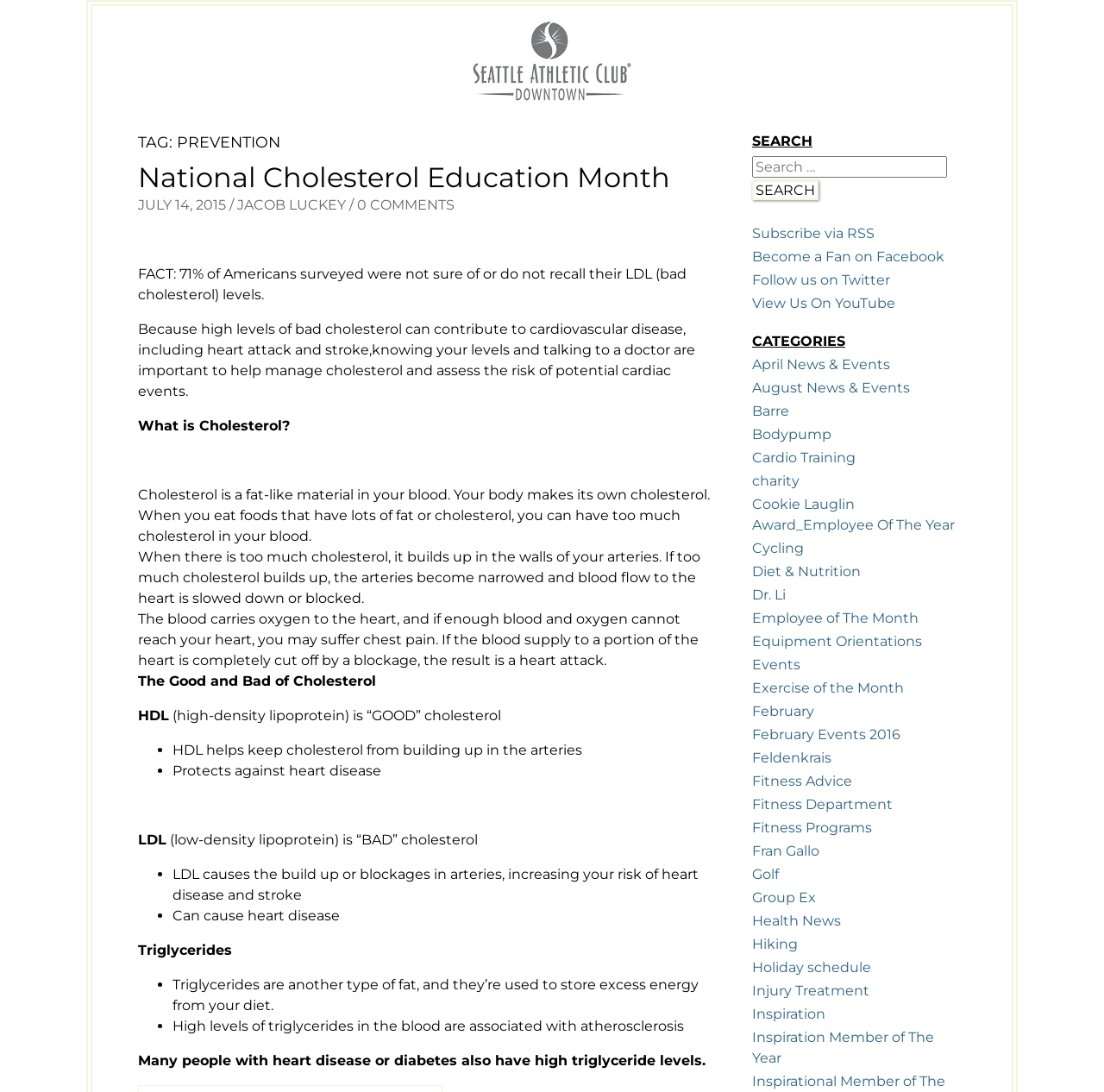Using the information in the image, give a detailed answer to the following question: How many links are there in the 'CATEGORIES' section?

By counting the links in the 'CATEGORIES' section, I found 30 links, each corresponding to a different category, such as 'April News & Events', 'Bodypump', and 'Diet & Nutrition'.